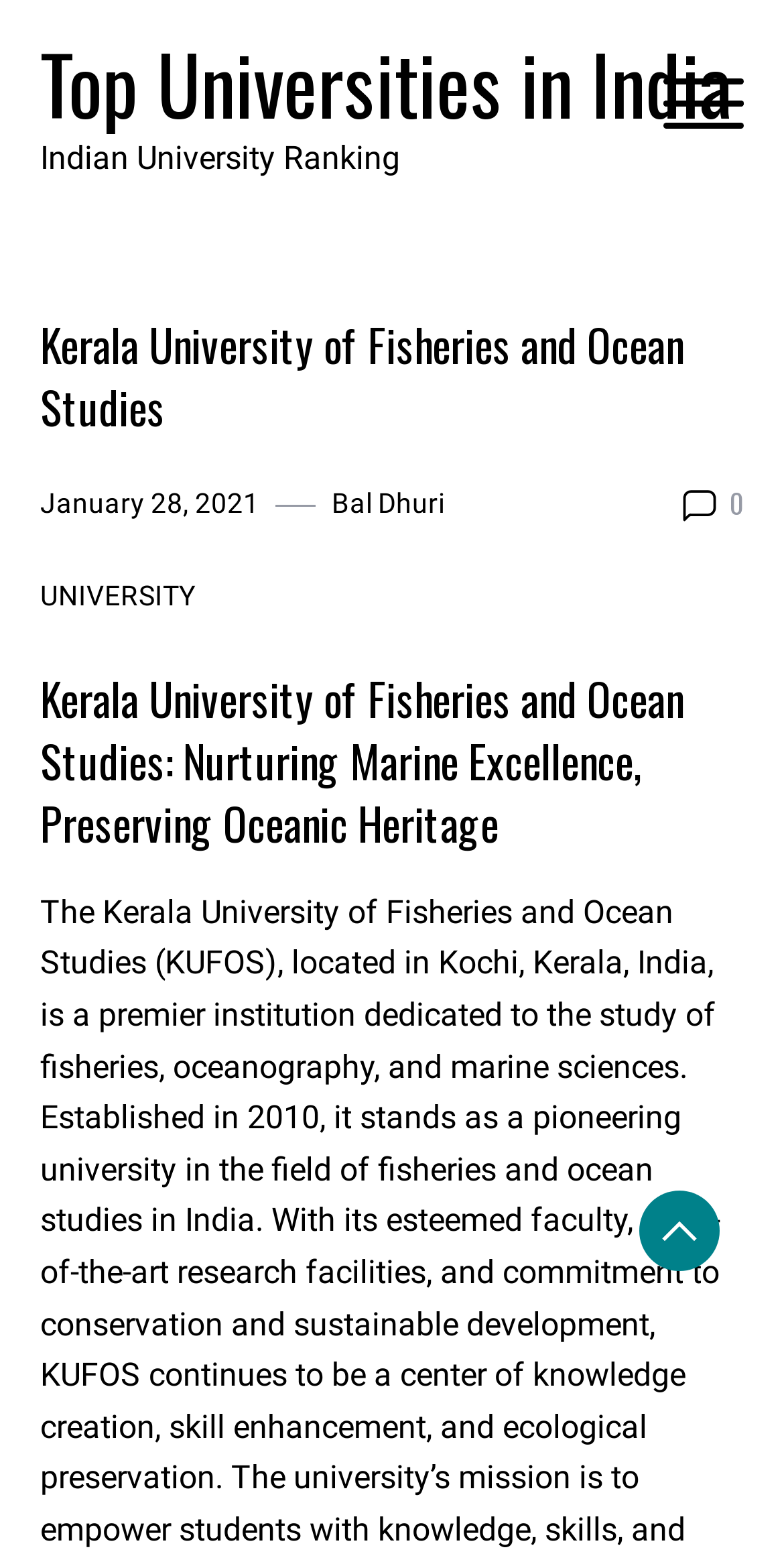Reply to the question with a single word or phrase:
What is the main theme of the webpage?

Marine Excellence